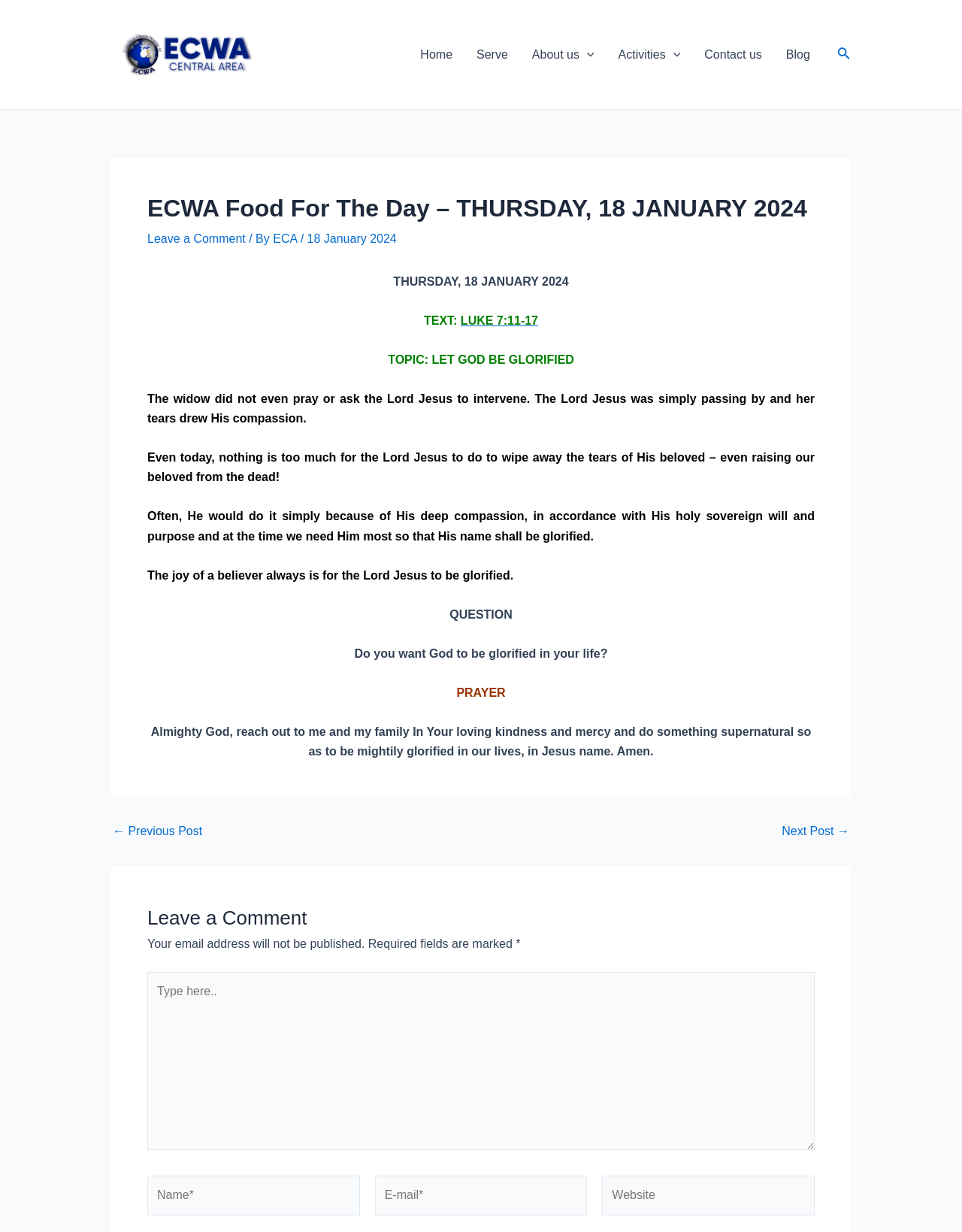Show the bounding box coordinates for the HTML element as described: "parent_node: About us aria-label="Menu Toggle"".

[0.602, 0.029, 0.618, 0.059]